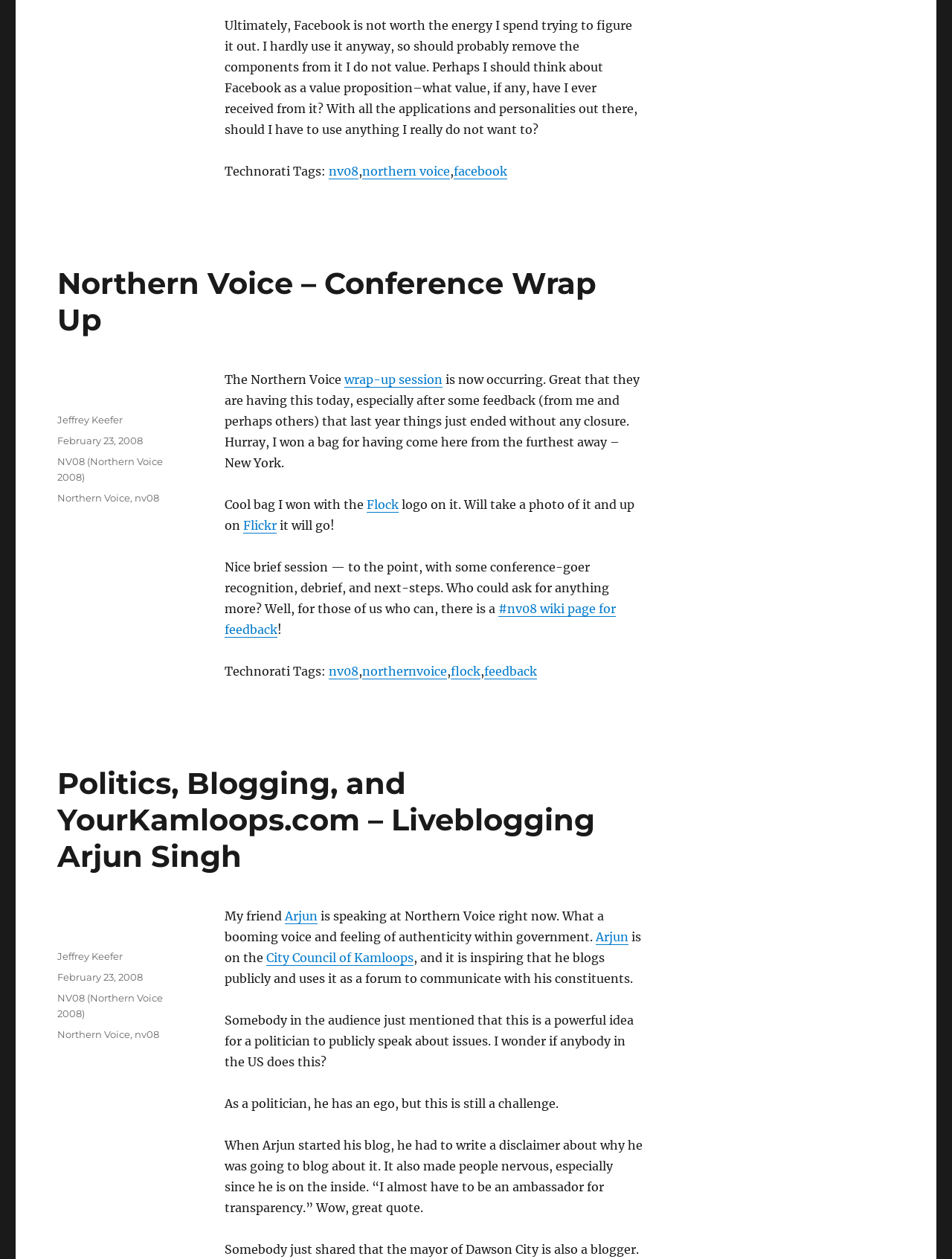What is the date of the second article?
Refer to the screenshot and respond with a concise word or phrase.

February 23, 2008